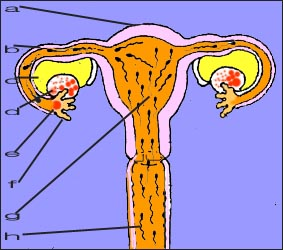Give a thorough caption for the picture.

This illustration depicts the female internal reproductive system, with labels identifying various components crucial for reproduction. Each labeled part corresponds to anatomical structures:

- **a** - Uterus
- **b** - Fallopian tube
- **c** - Broad ligament
- **d** - Ovary
- **e** - Egg
- **f** - Fallopian tube (listed again for clarity)
- **g** - Uterine cavity
- **h** - Sperm present within the vaginal cavity

The vibrant colors and clear outline provide a visually engaging reference for understanding the relationships between these reproductive organs, essential for processes like fertilization and implantation. This diagram serves as an educational tool, illustrating the pathways that sperm and egg travel during conception.